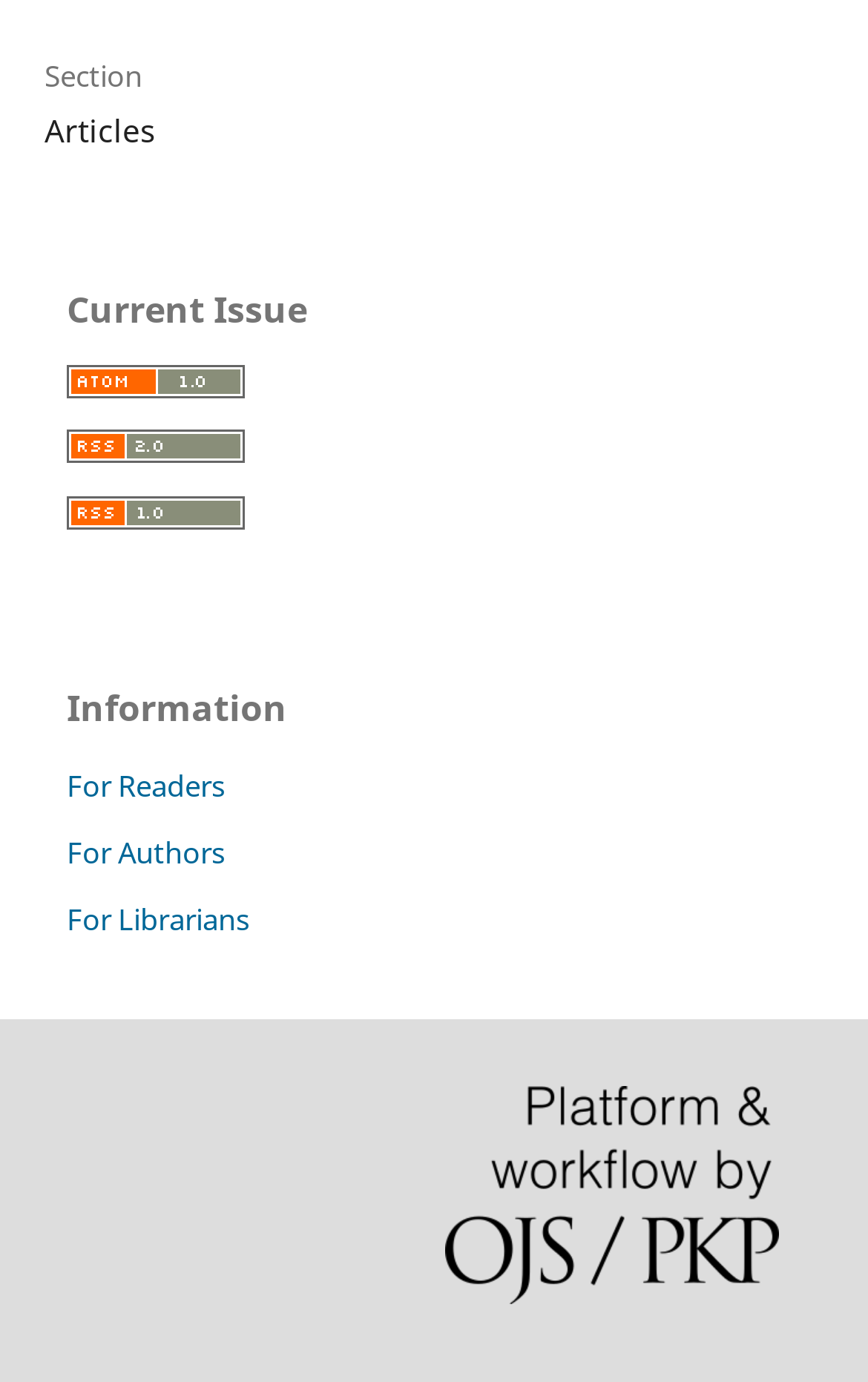What is the main section of the webpage?
Refer to the image and respond with a one-word or short-phrase answer.

Articles